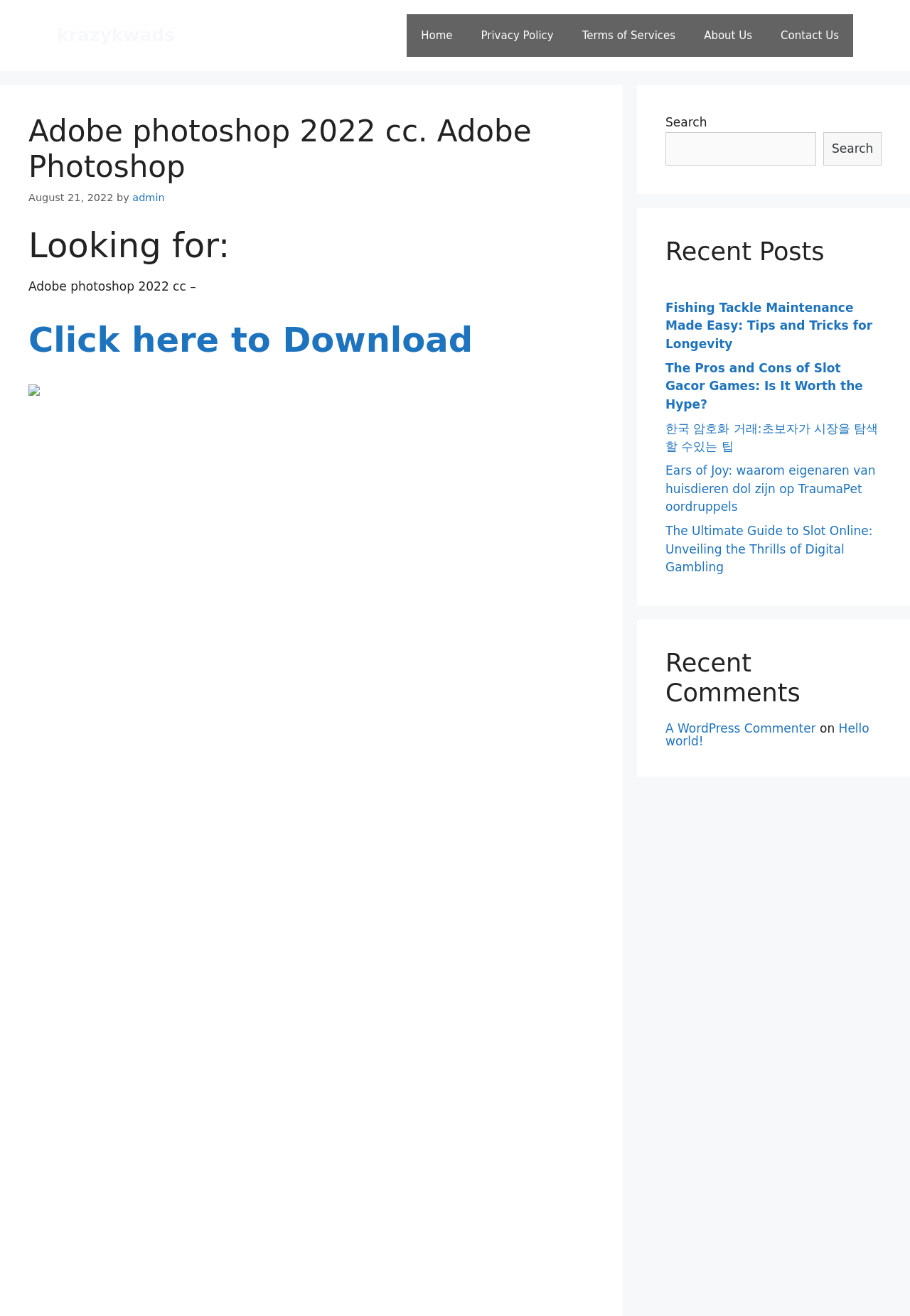Please find the bounding box coordinates of the element's region to be clicked to carry out this instruction: "Click on the 'Click here to Download' link".

[0.031, 0.258, 0.52, 0.269]